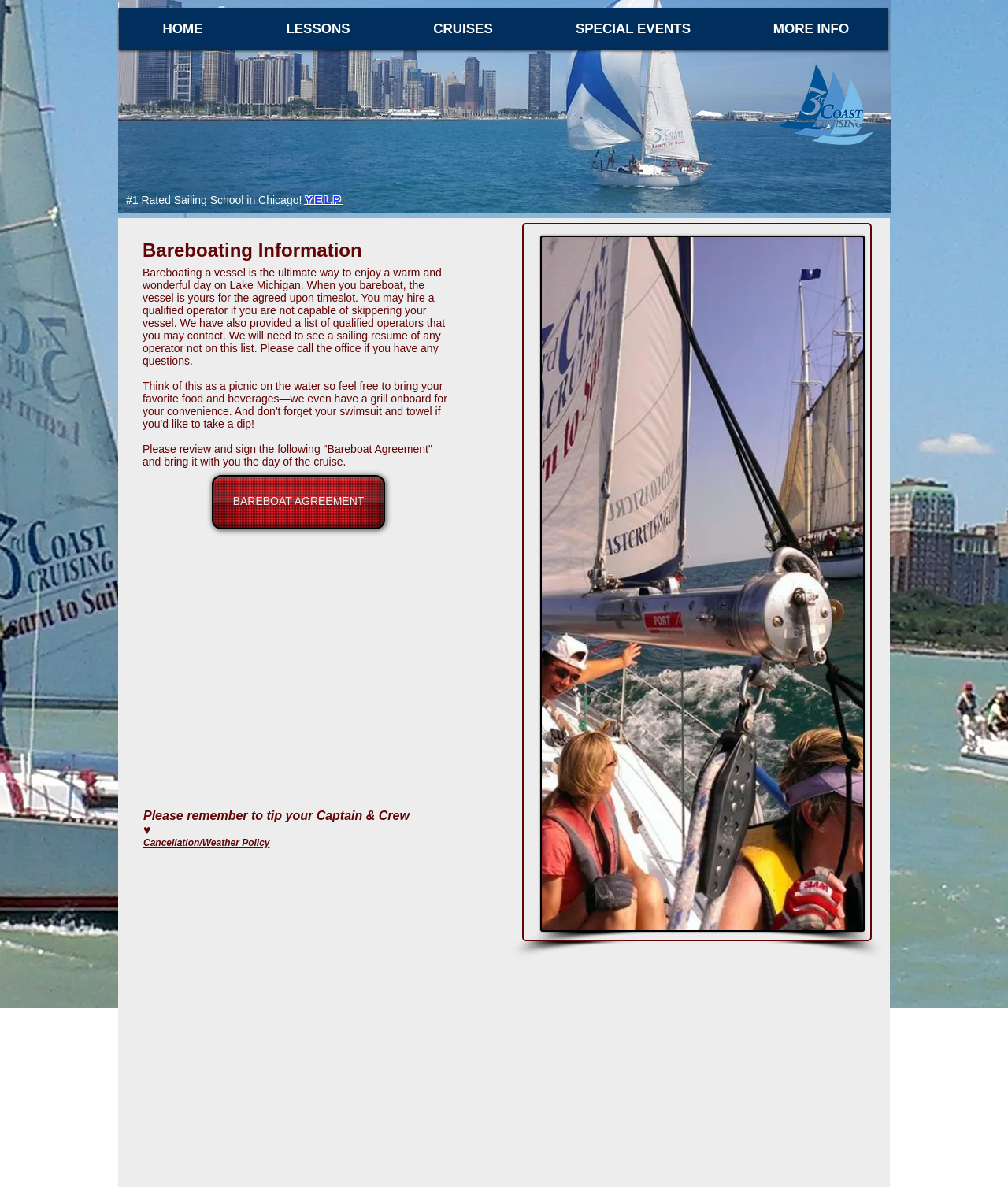What should you do with the Bareboat Agreement?
Answer the question with a single word or phrase derived from the image.

Review and sign it